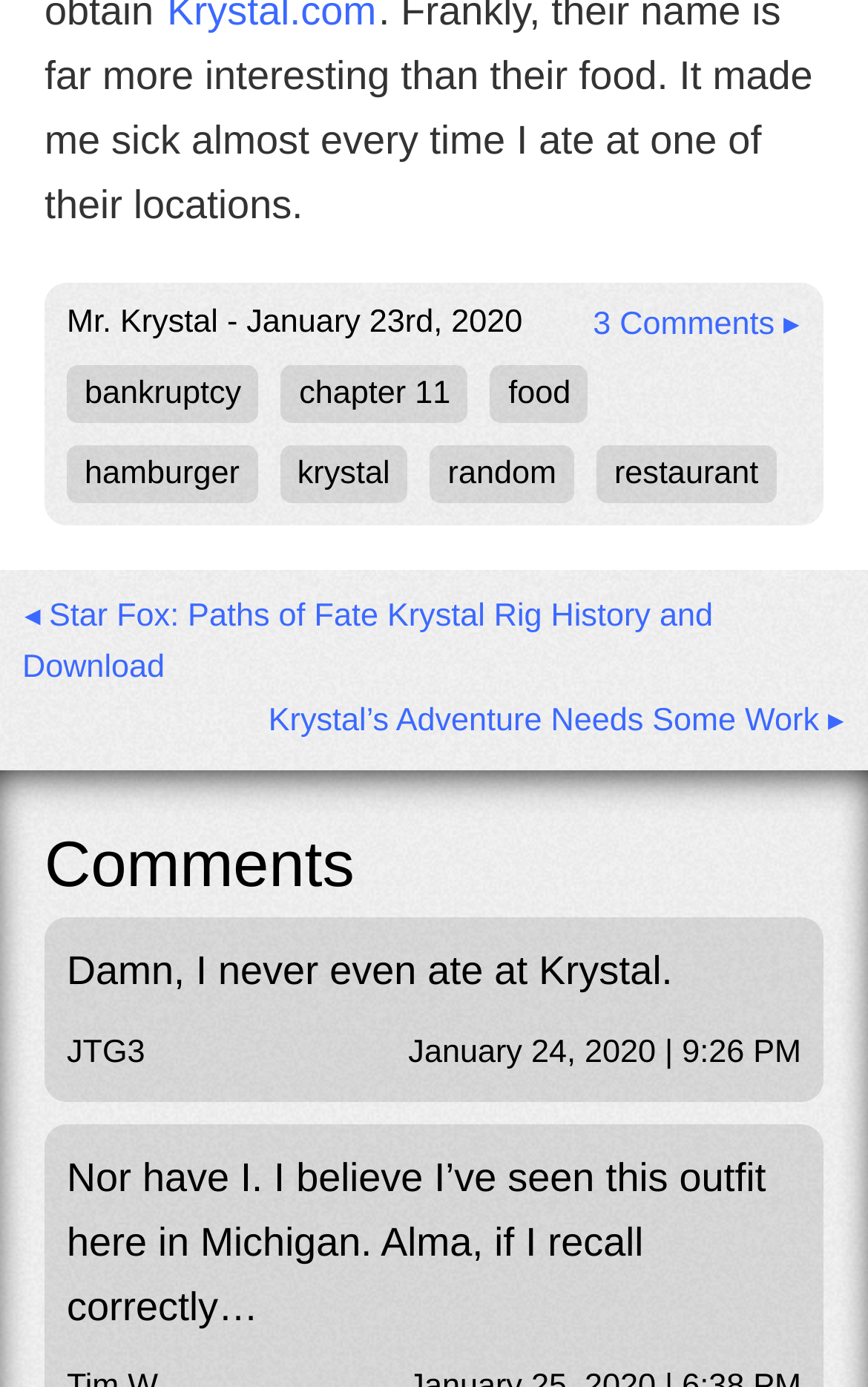Respond with a single word or phrase to the following question:
What is the topic of the webpage?

Krystal